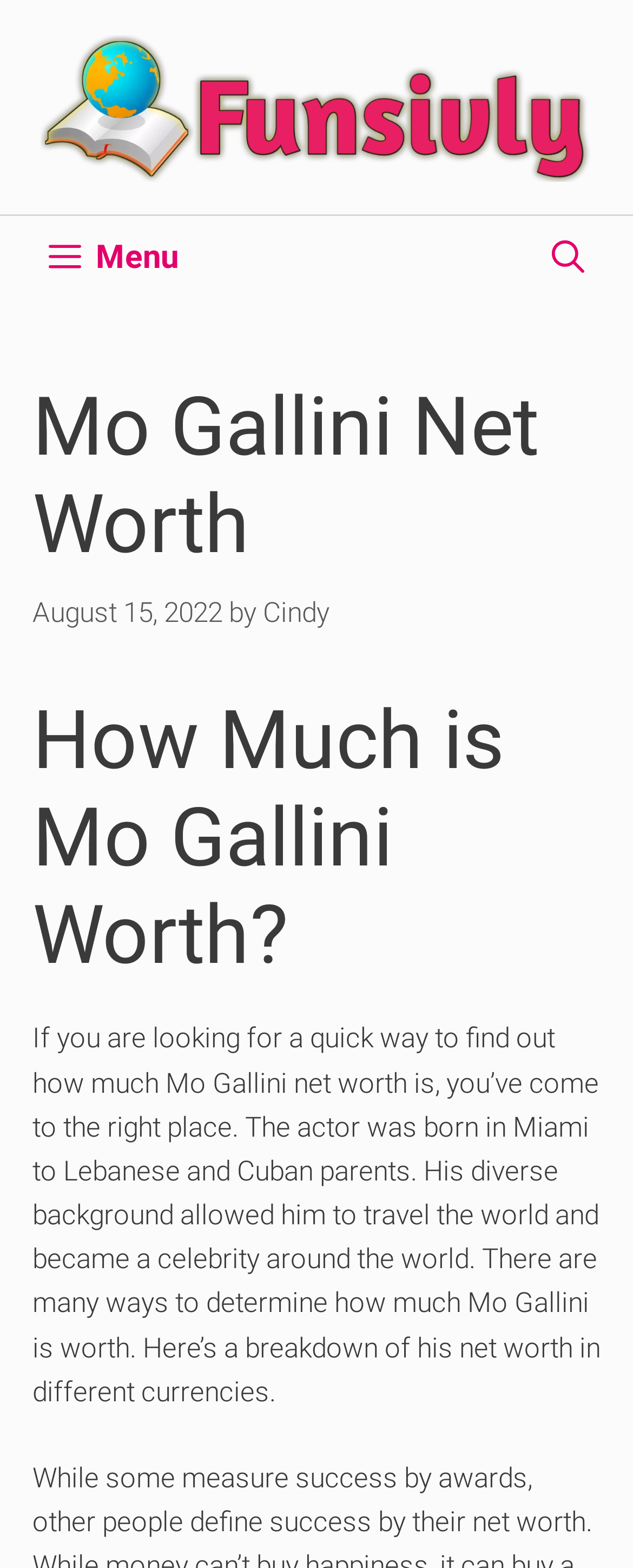What is the name of the website?
Based on the visual content, answer with a single word or a brief phrase.

Funsivly